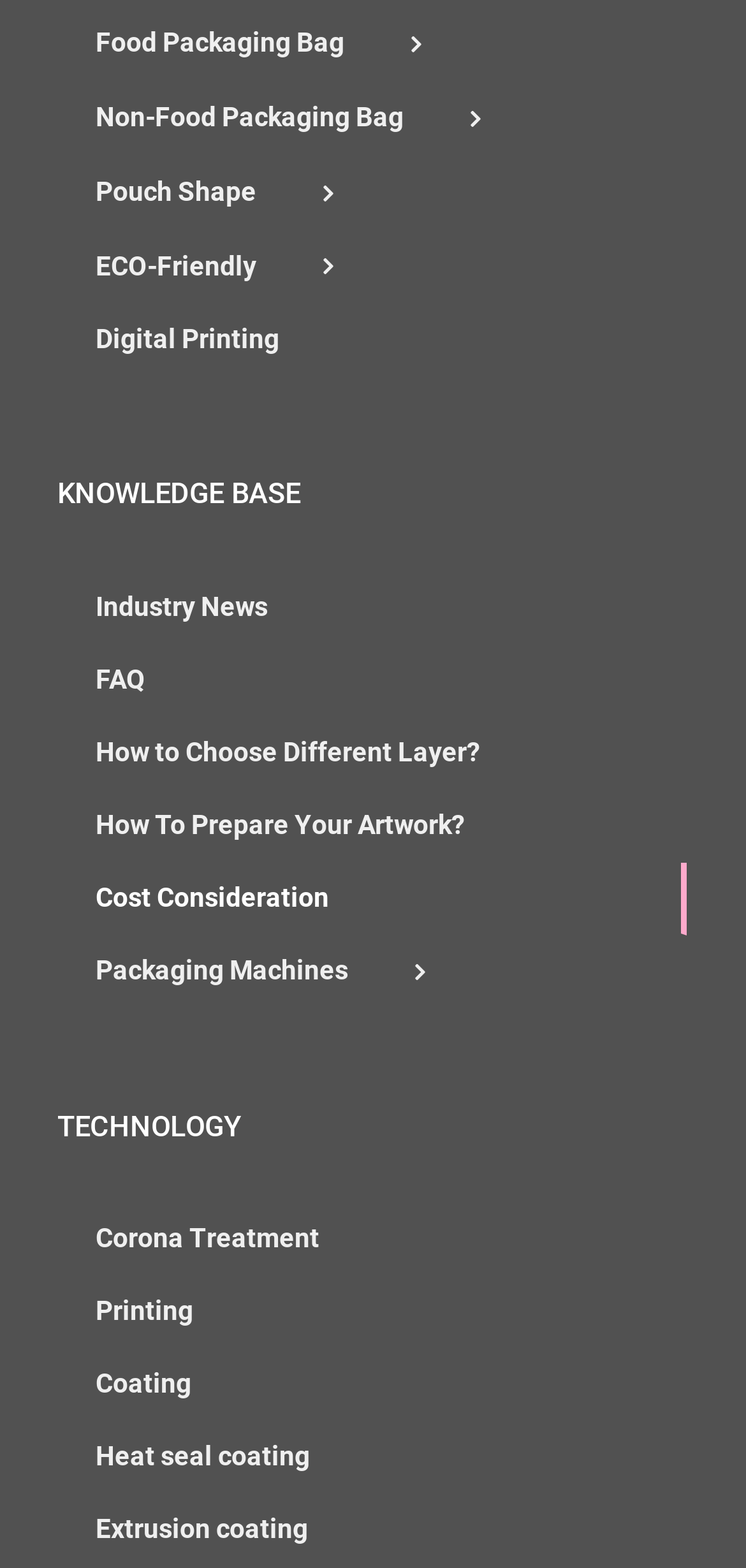Locate the bounding box coordinates of the clickable region necessary to complete the following instruction: "Learn about Corona Treatment". Provide the coordinates in the format of four float numbers between 0 and 1, i.e., [left, top, right, bottom].

[0.077, 0.768, 0.921, 0.814]